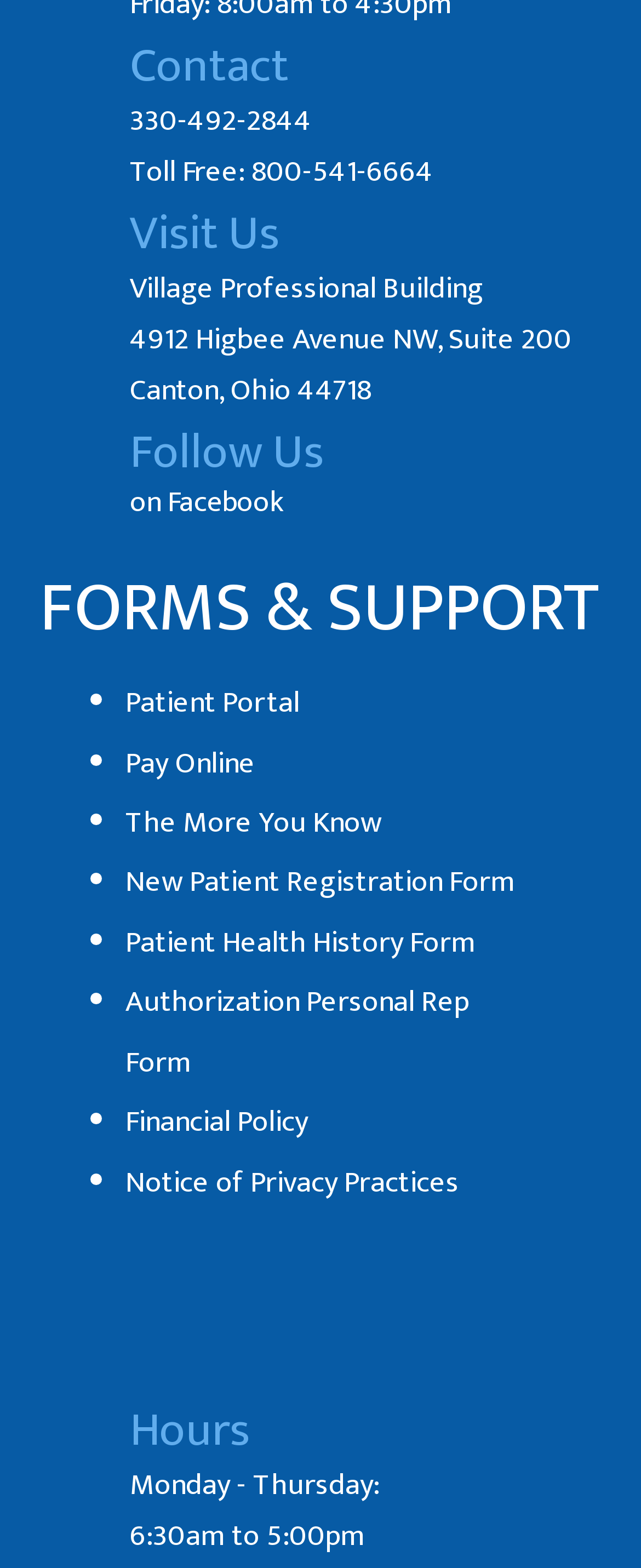Using the description "800-541-6664", locate and provide the bounding box of the UI element.

[0.392, 0.093, 0.677, 0.126]